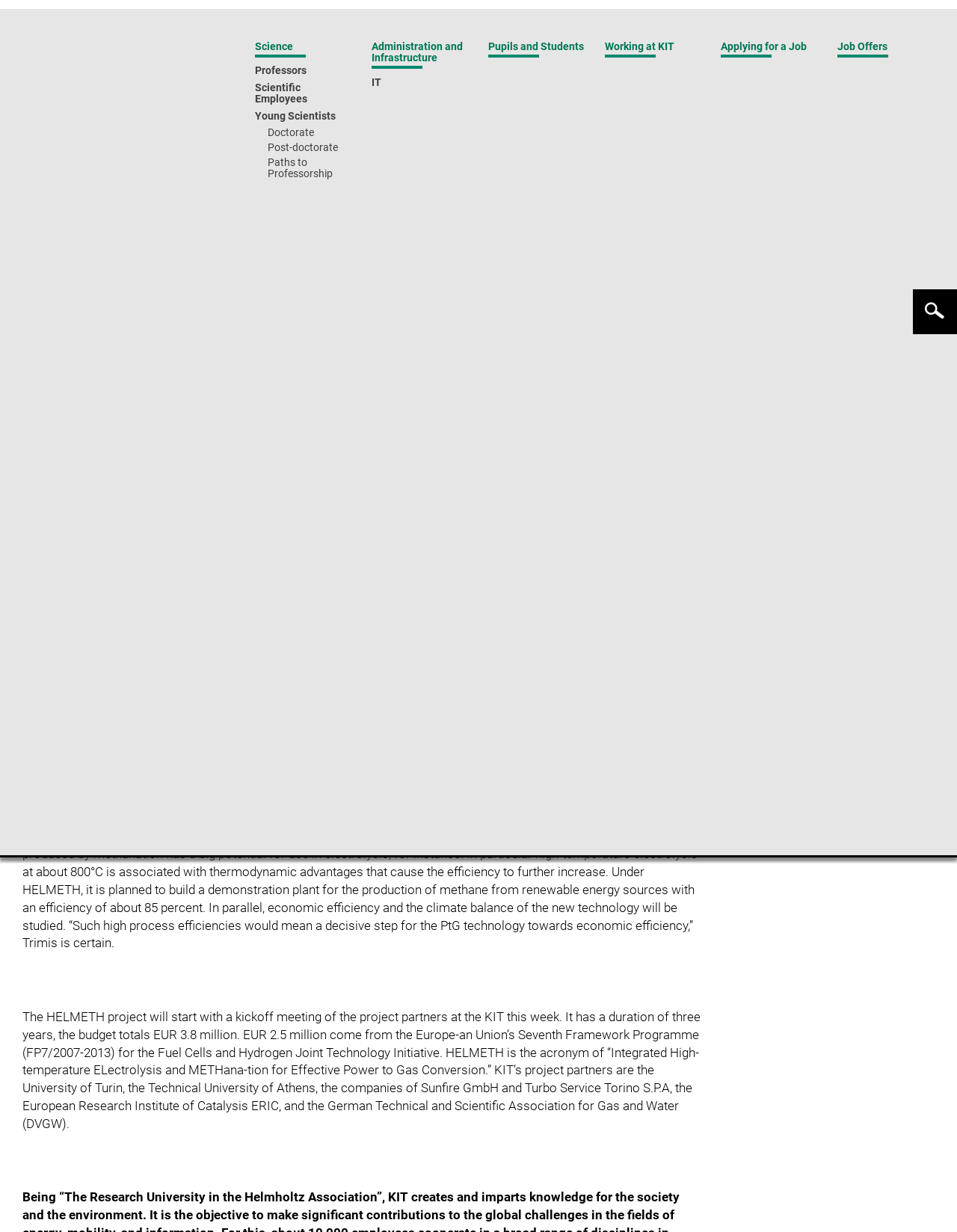Show the bounding box coordinates of the region that should be clicked to follow the instruction: "go to home page."

[0.408, 0.018, 0.437, 0.027]